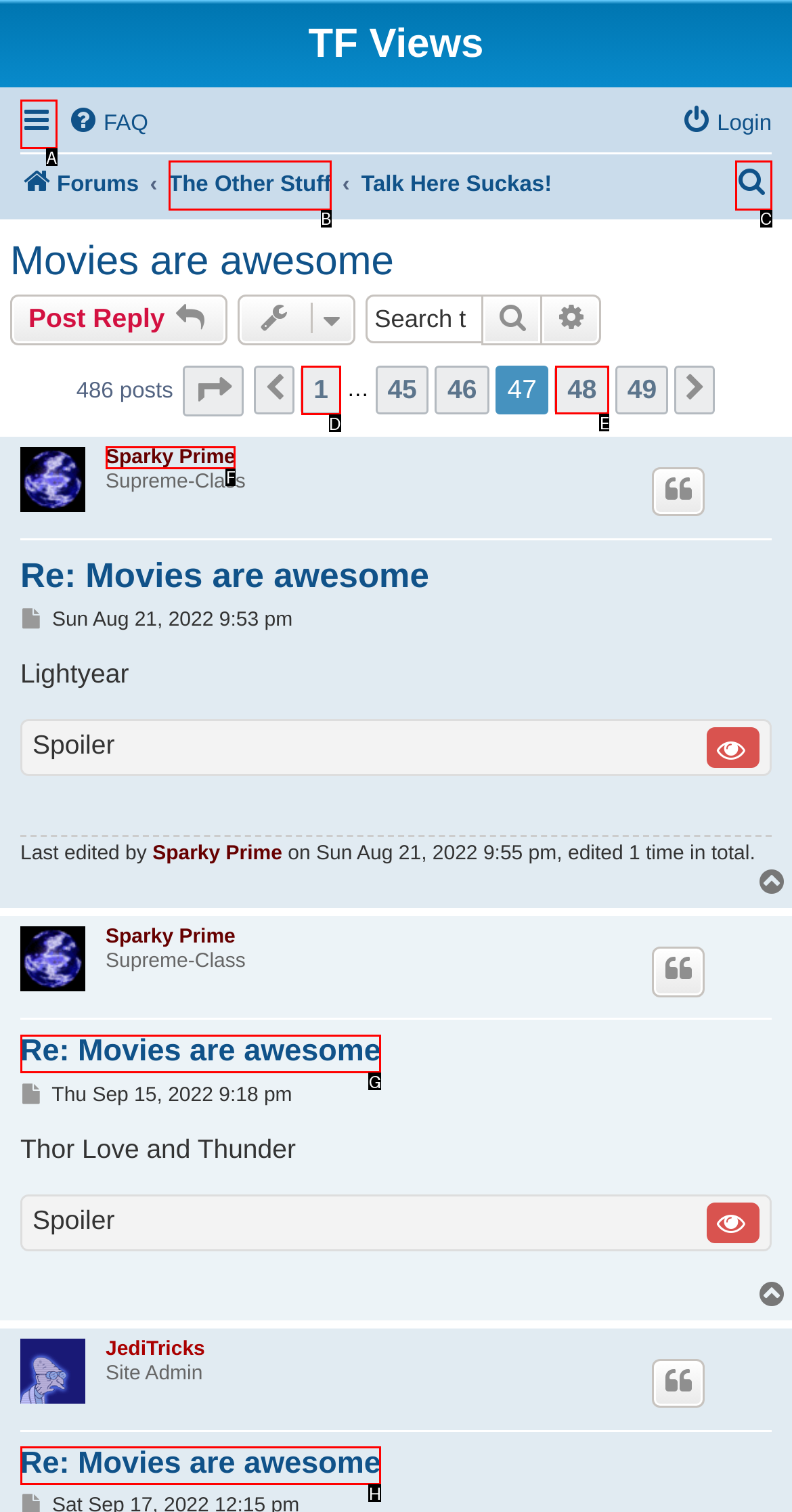Identify the letter of the UI element I need to click to carry out the following instruction: Go to page 48

E